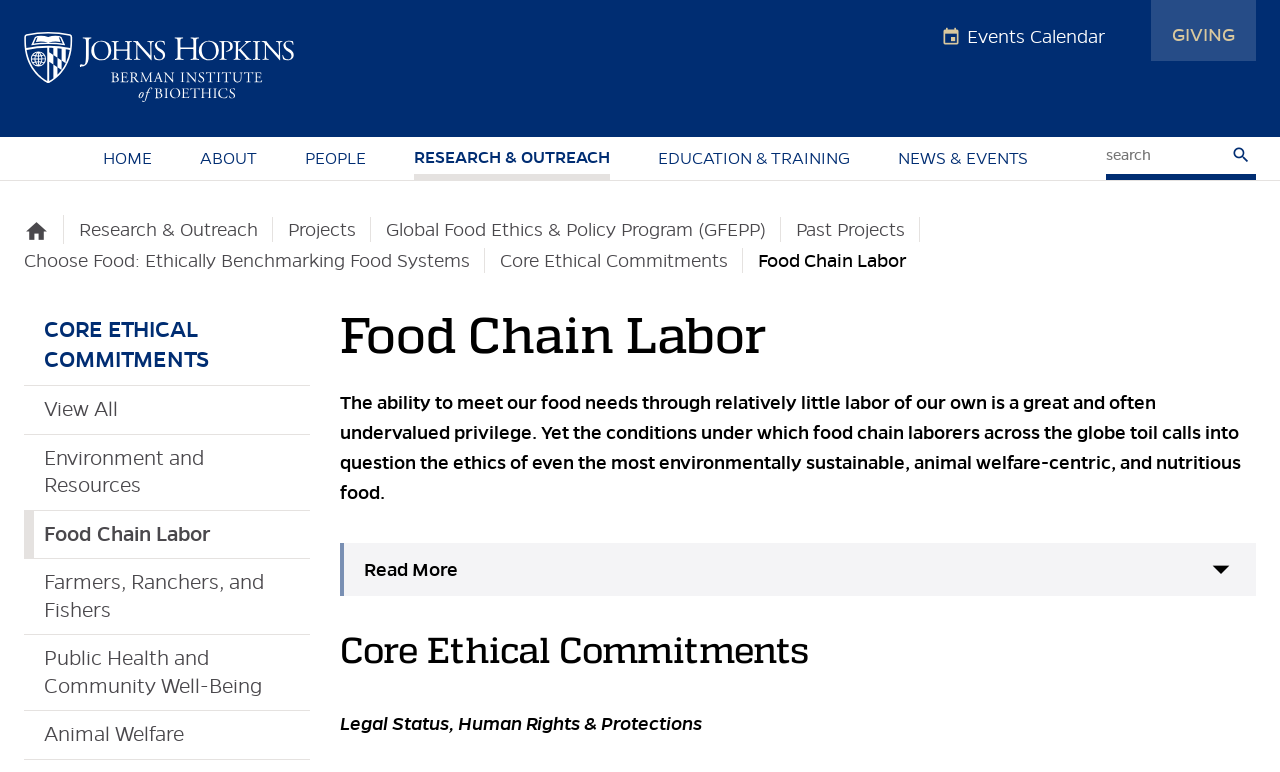Answer briefly with one word or phrase:
What is the text of the first link in the navigation menu?

HOME